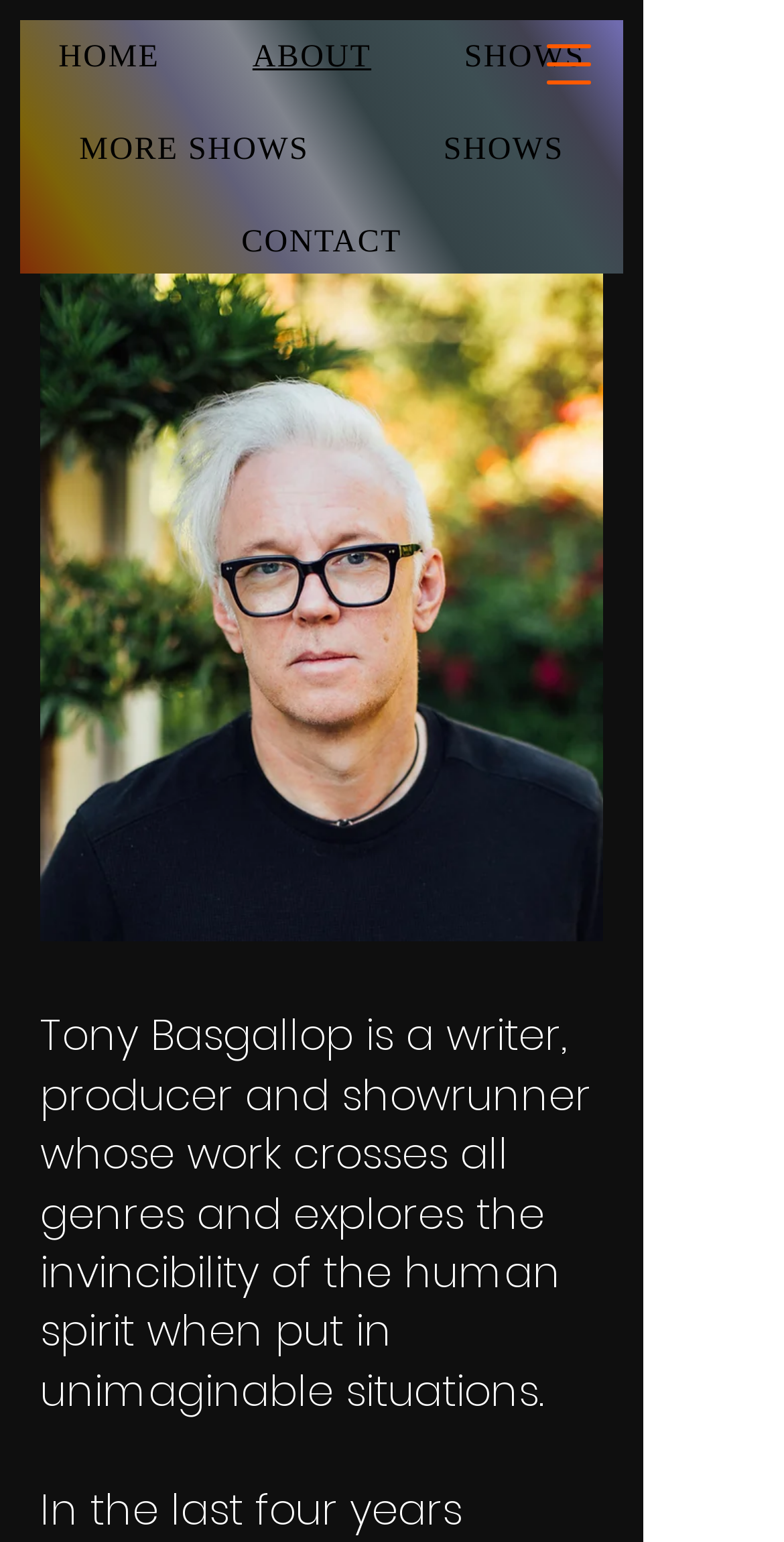What is the name of the image on the page?
Please provide a detailed and thorough answer to the question.

I found this information by looking at the image element, which has the filename 'IMG_4210.jpeg'.